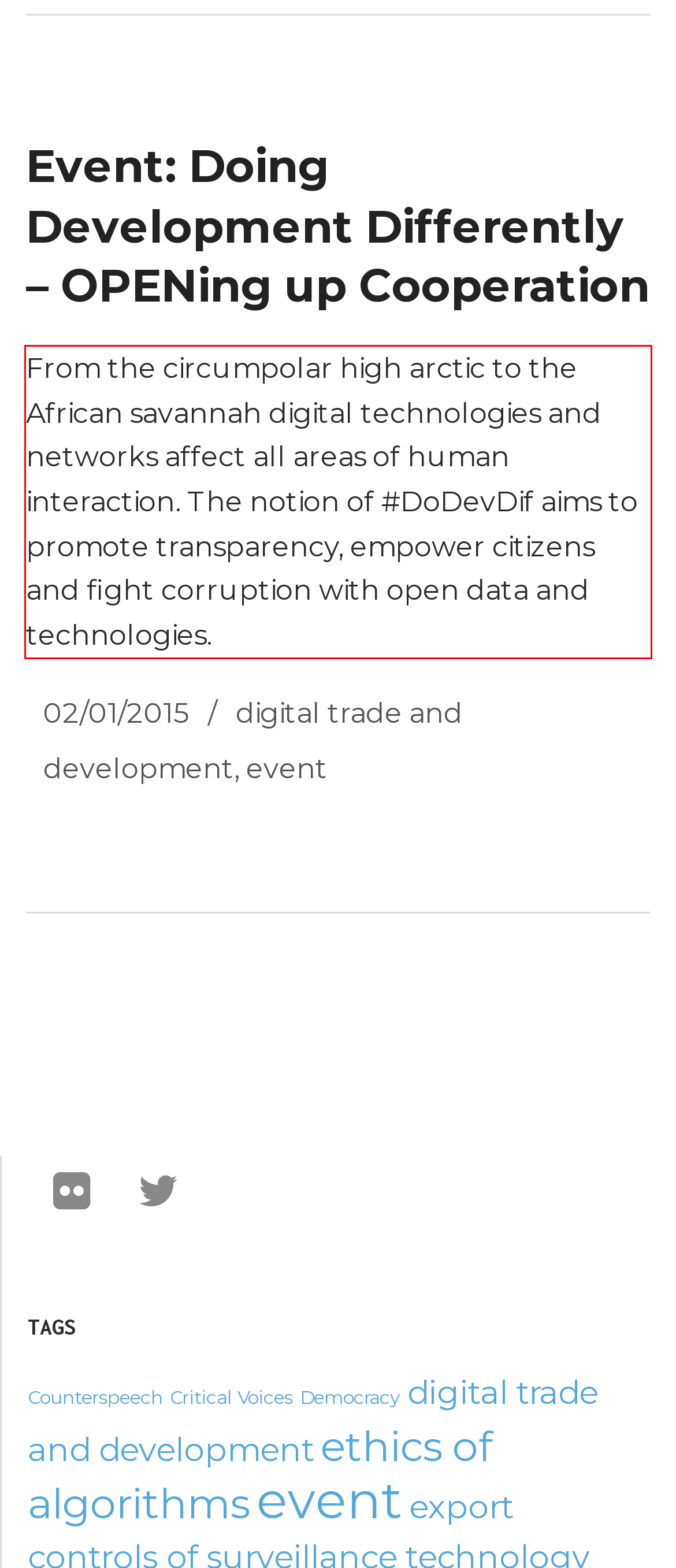Identify the text within the red bounding box on the webpage screenshot and generate the extracted text content.

From the circumpolar high arctic to the African savannah digital technologies and networks affect all areas of human interaction. The notion of #DoDevDif aims to promote transparency, empower citizens and fight corruption with open data and technologies.